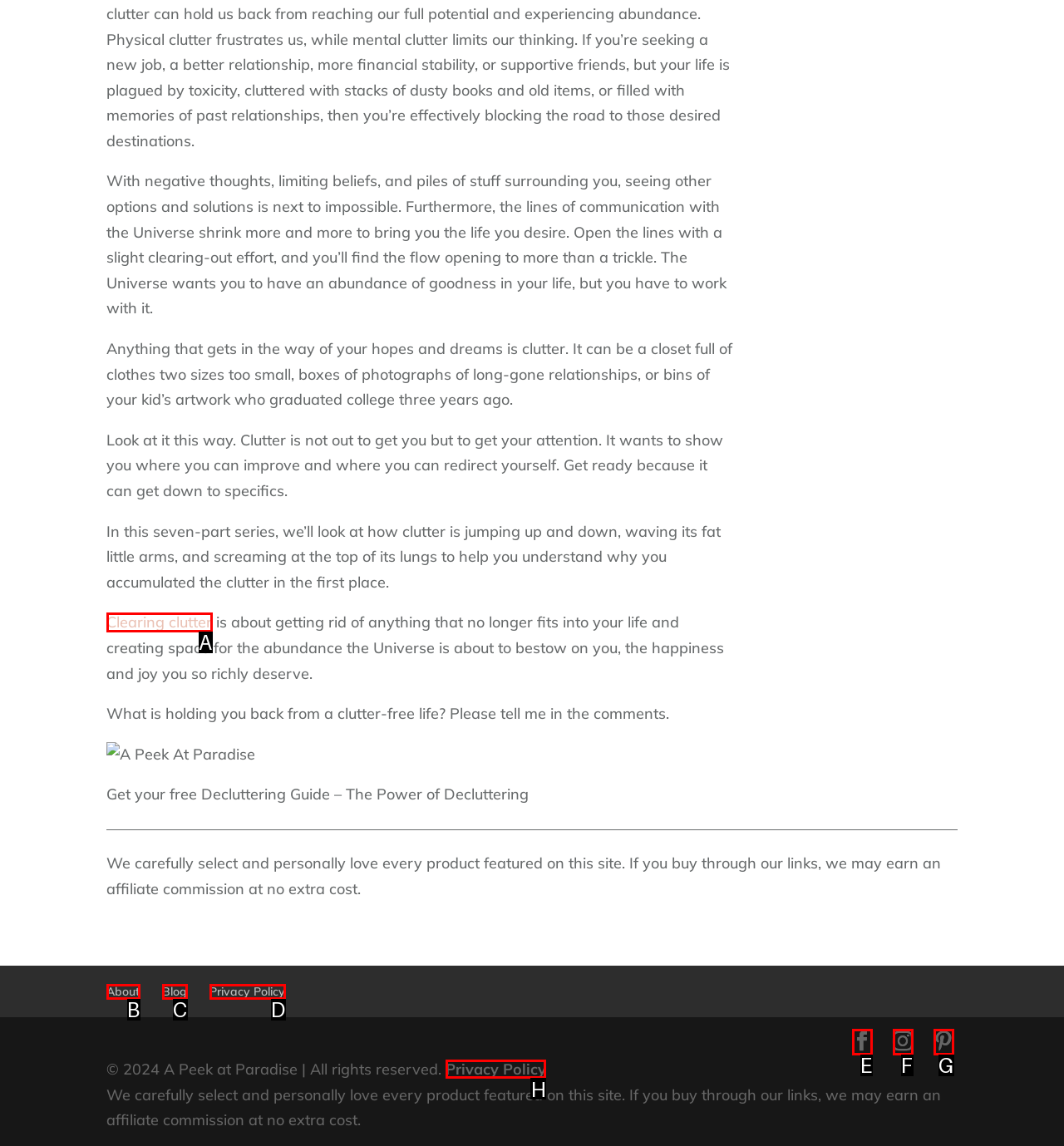Which lettered option should be clicked to achieve the task: View 'Privacy Policy'? Choose from the given choices.

H